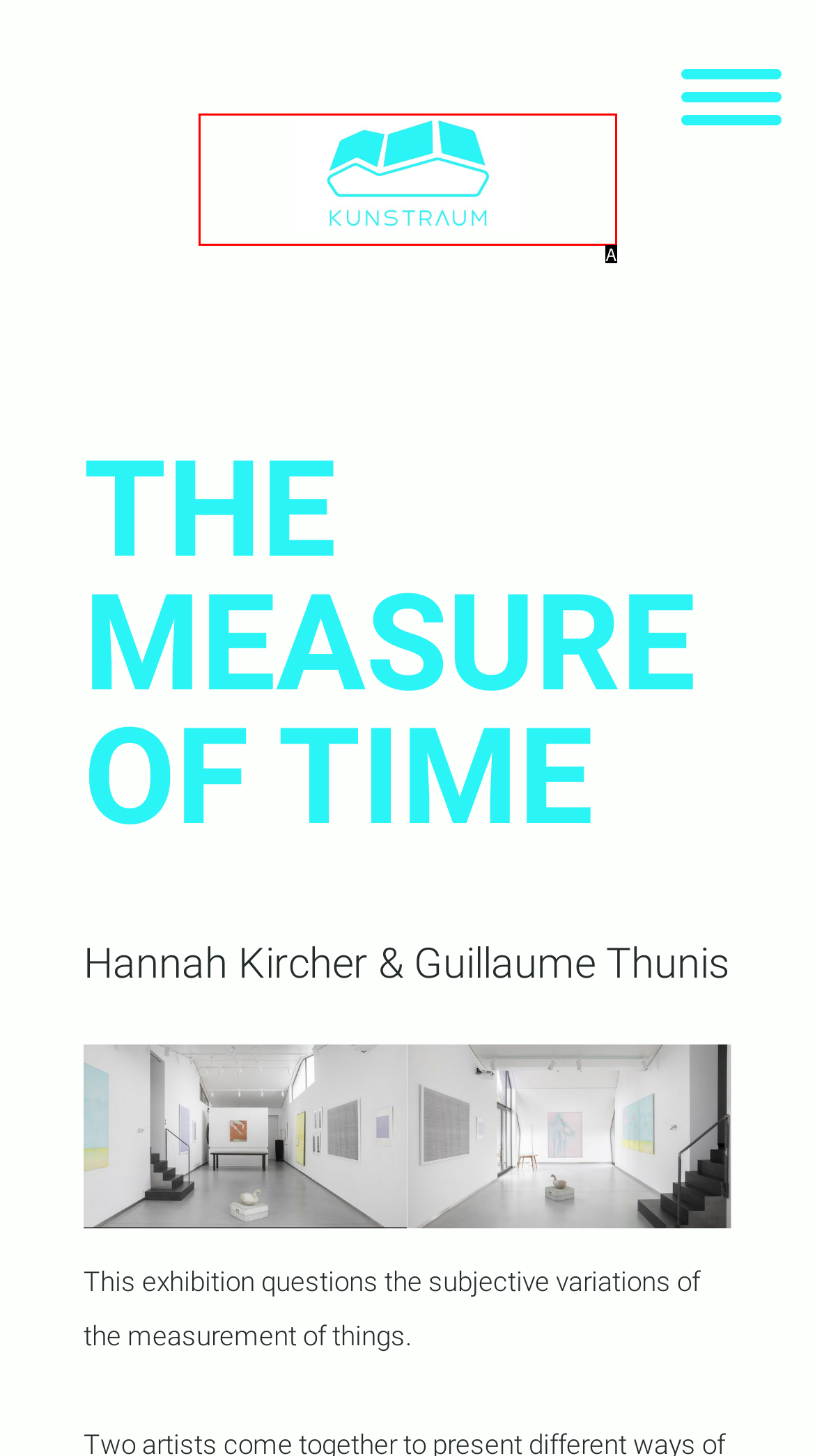Determine the option that aligns with this description: alt="logo kunstraum"
Reply with the option's letter directly.

A